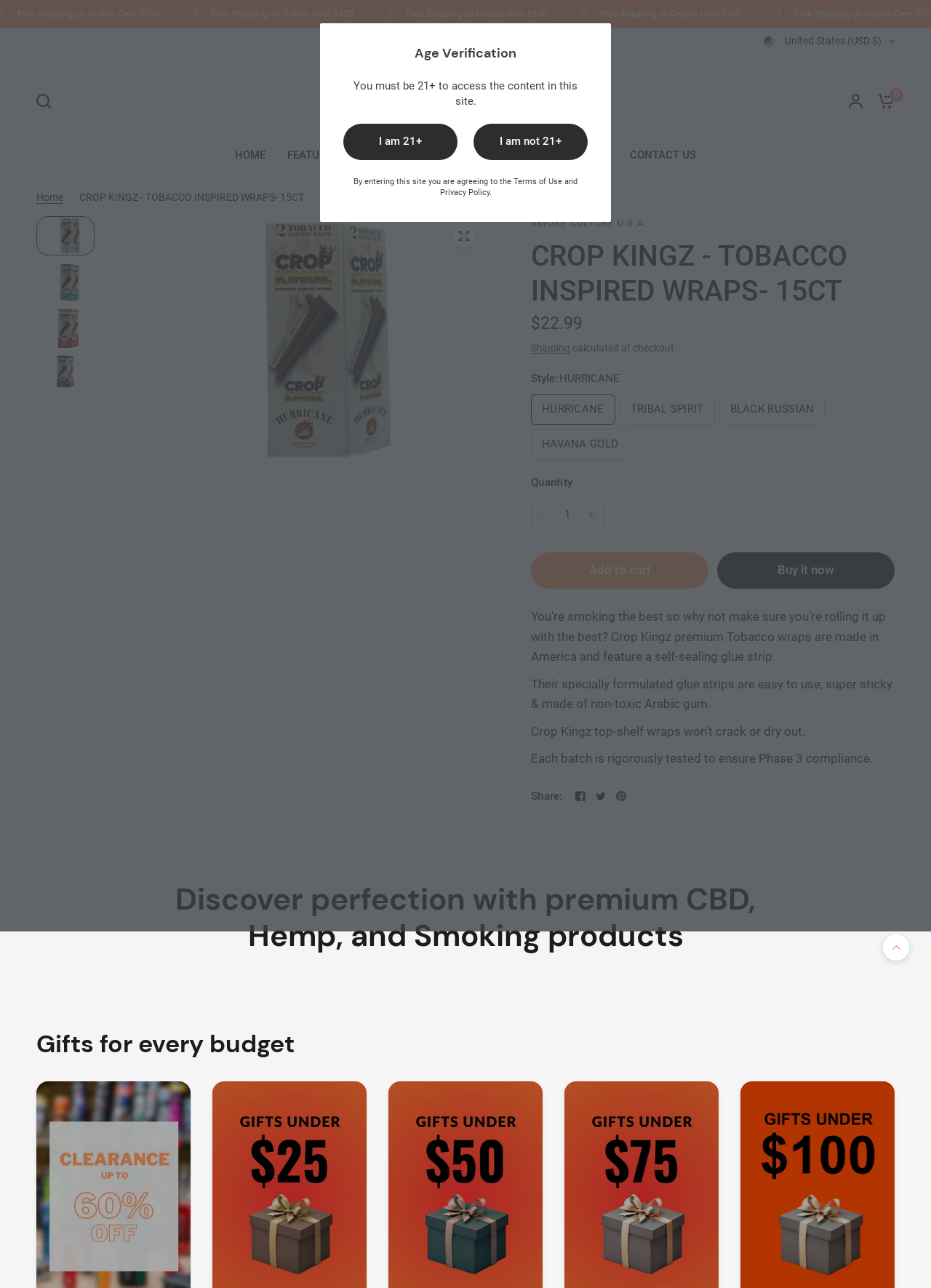Extract the main title from the webpage and generate its text.

CROP KINGZ - TOBACCO INSPIRED WRAPS- 15CT